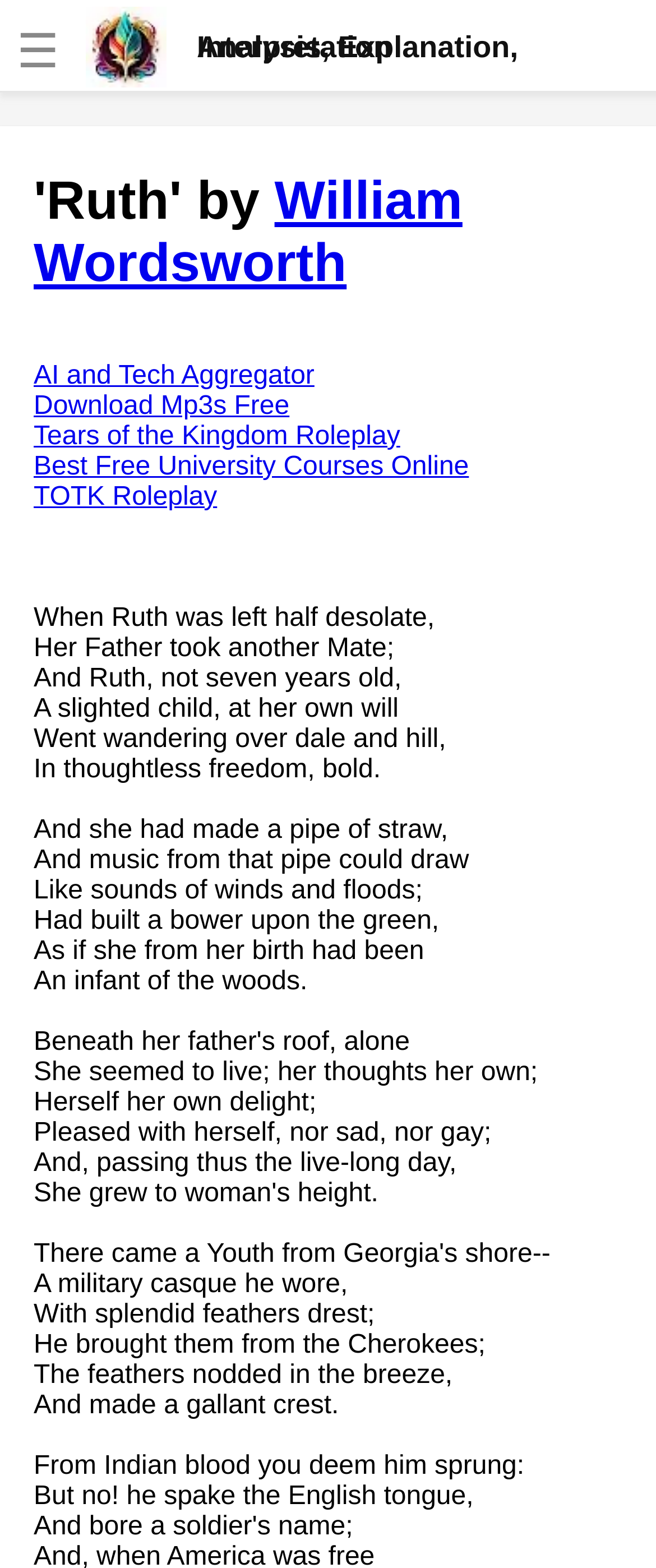Identify and extract the main heading from the webpage.

'Ruth' by William Wordsworth